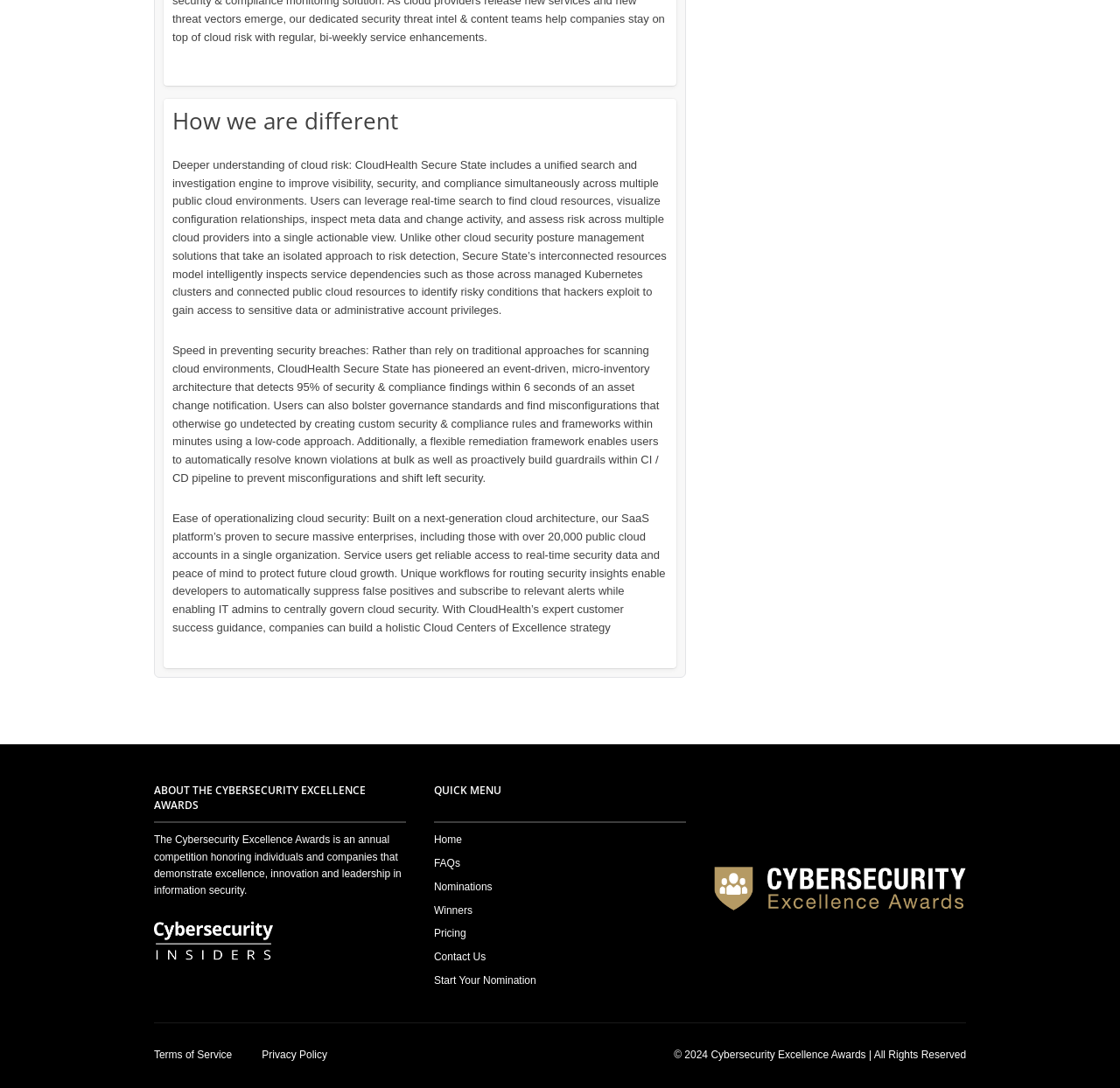Please provide the bounding box coordinates in the format (top-left x, top-left y, bottom-right x, bottom-right y). Remember, all values are floating point numbers between 0 and 1. What is the bounding box coordinate of the region described as: Terms of Service

[0.137, 0.965, 0.221, 0.984]